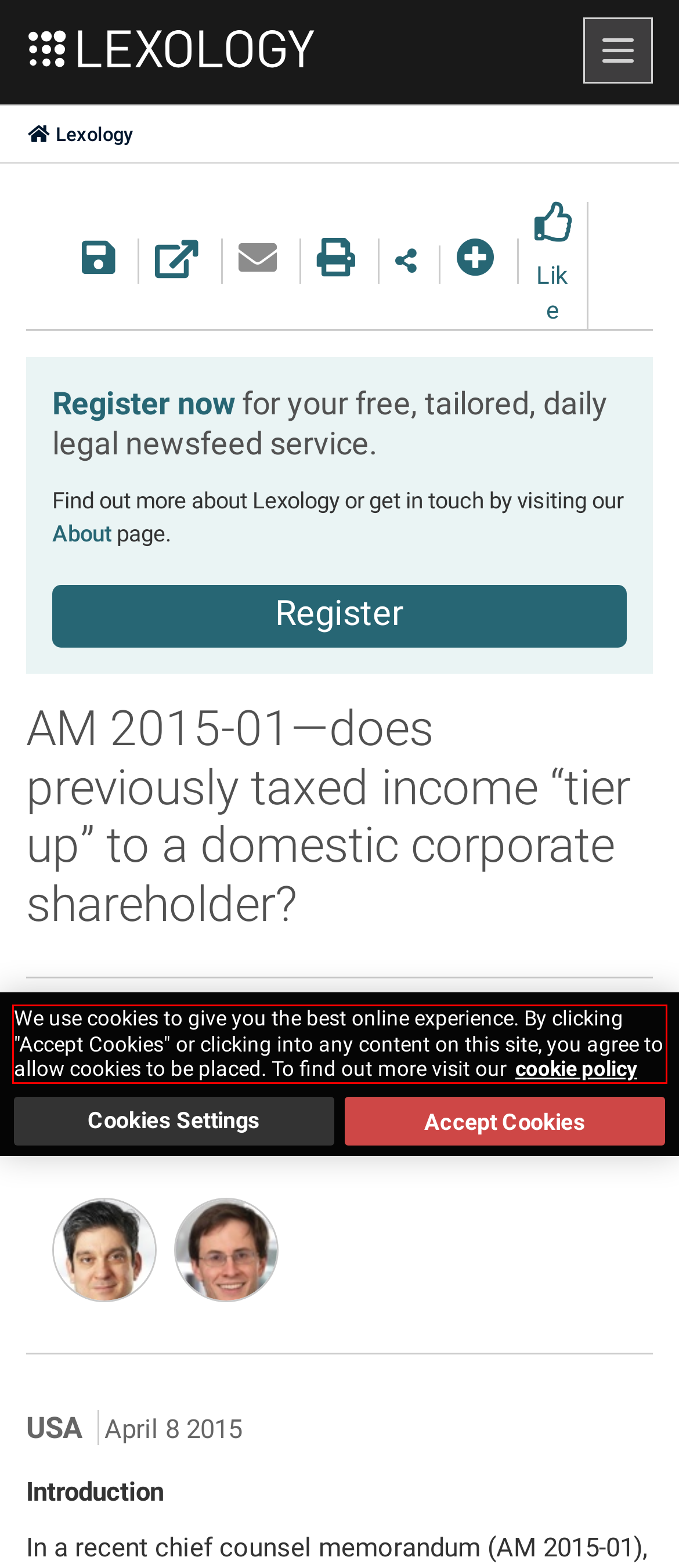There is a screenshot of a webpage with a red bounding box around a UI element. Please use OCR to extract the text within the red bounding box.

We use cookies to give you the best online experience. By clicking "Accept Cookies" or clicking into any content on this site, you agree to allow cookies to be placed. To find out more visit ourcookie policy